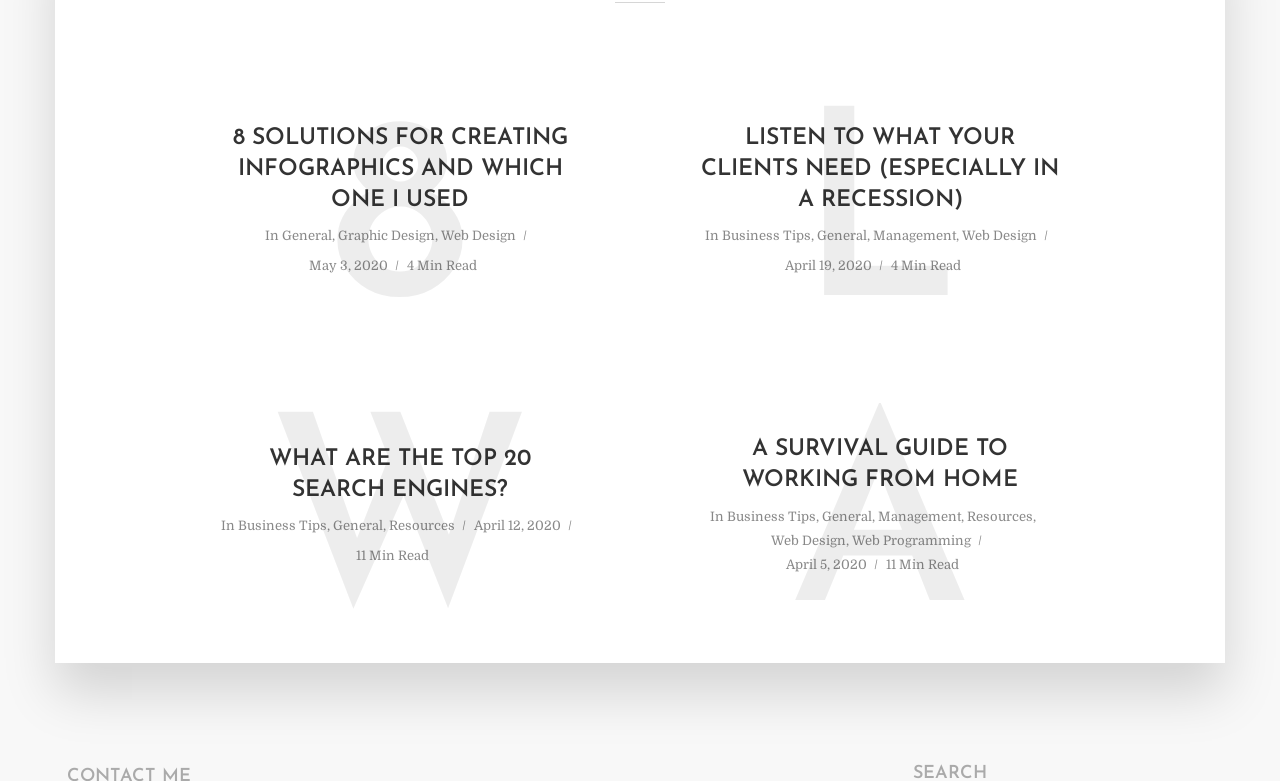Respond to the following query with just one word or a short phrase: 
What is the category of the article '8 SOLUTIONS FOR CREATING INFOGRAPHICS AND WHICH ONE I USED'?

Graphic Design